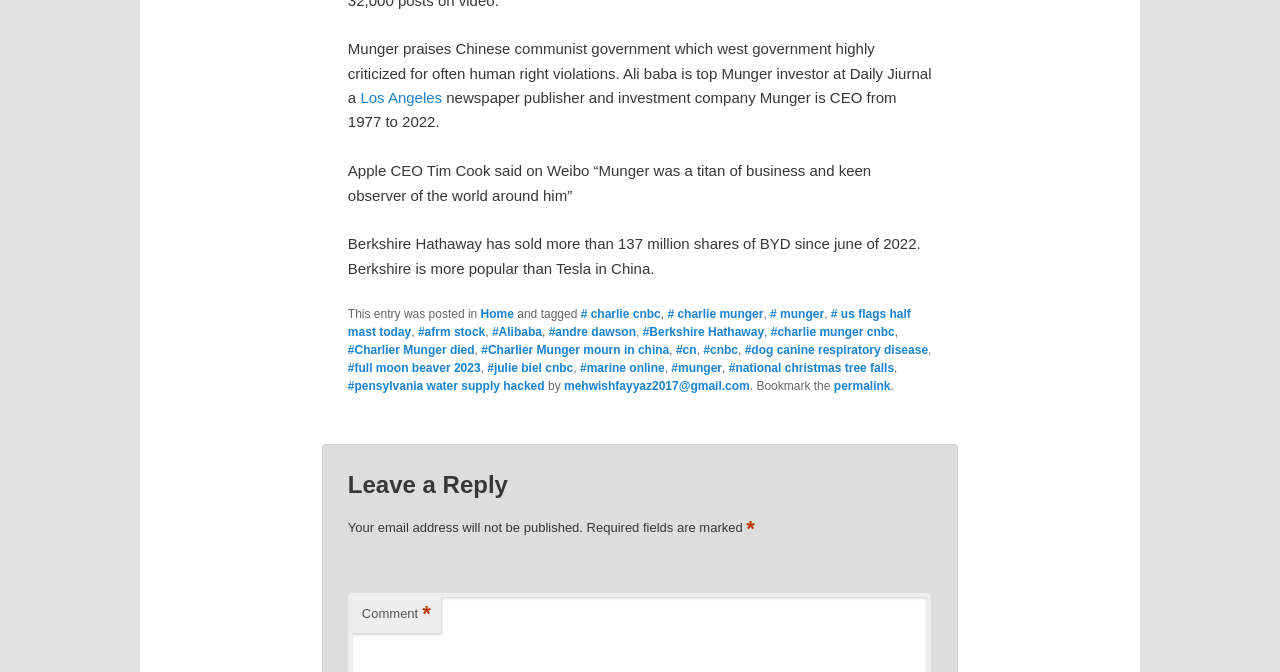Refer to the image and provide an in-depth answer to the question:
What is the name of the Chinese company invested by Munger?

The text mentions 'Ali baba is top Munger investor at Daily Jiurnal'. This suggests that Alibaba is the Chinese company invested by Munger.